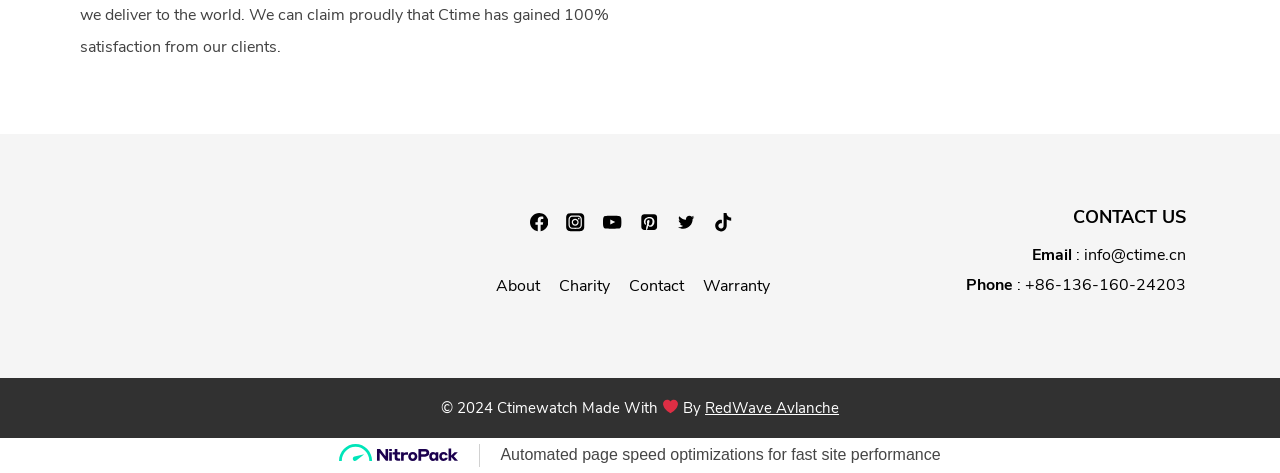Predict the bounding box coordinates for the UI element described as: "Home". The coordinates should be four float numbers between 0 and 1, presented as [left, top, right, bottom].

None